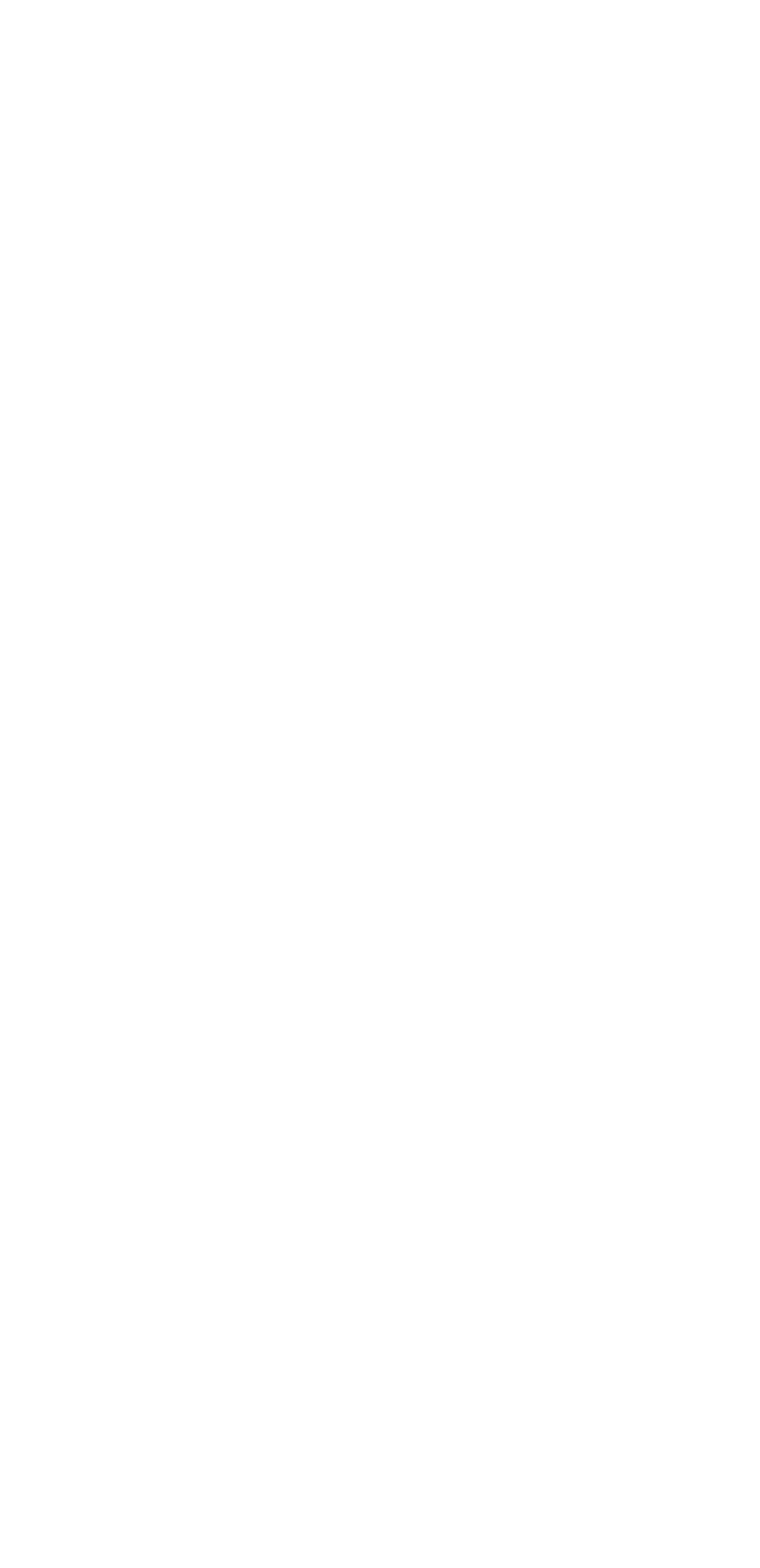Answer the question using only one word or a concise phrase: What is the copyright year of the webpage?

2024